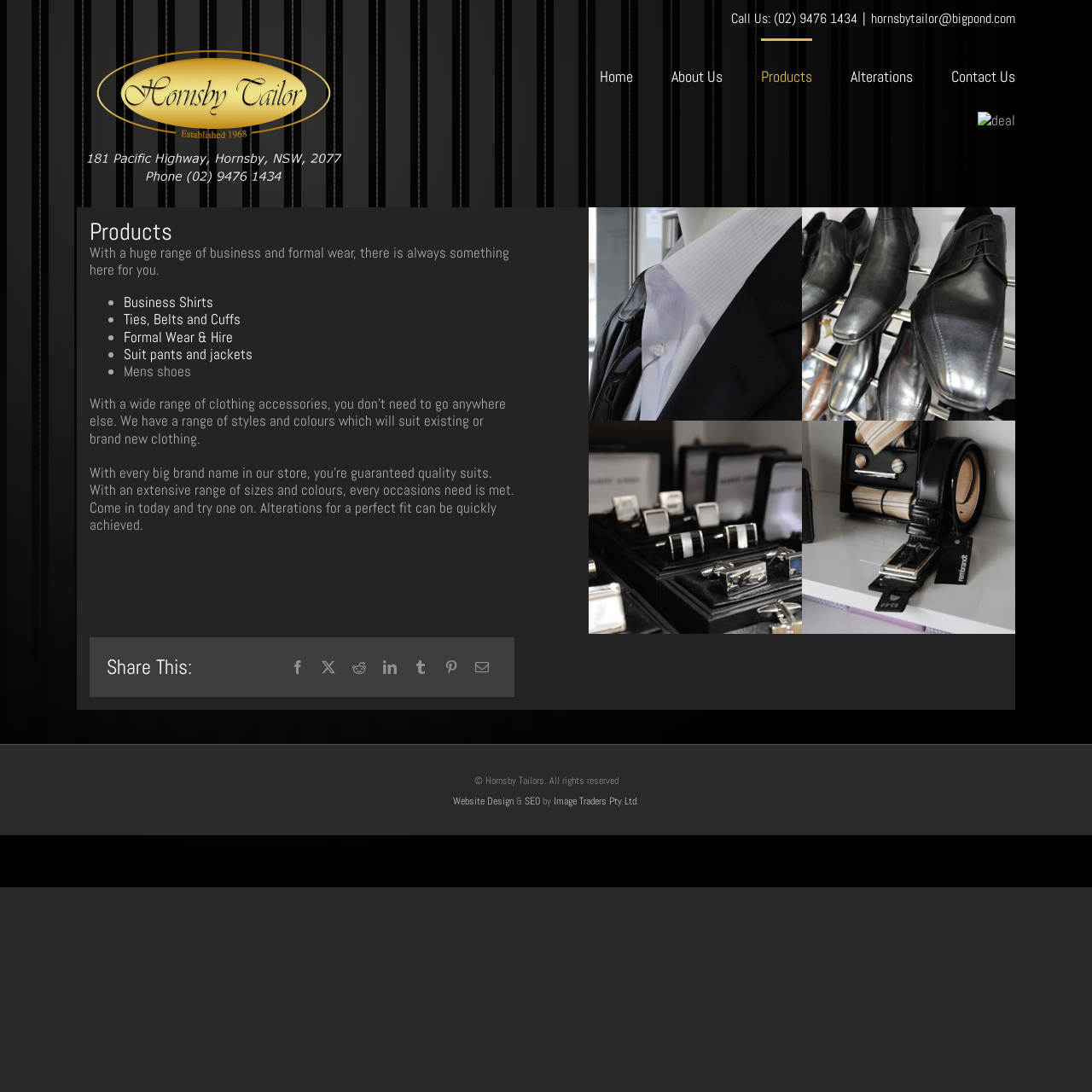Calculate the bounding box coordinates for the UI element based on the following description: "Contact Us". Ensure the coordinates are four float numbers between 0 and 1, i.e., [left, top, right, bottom].

[0.871, 0.035, 0.93, 0.102]